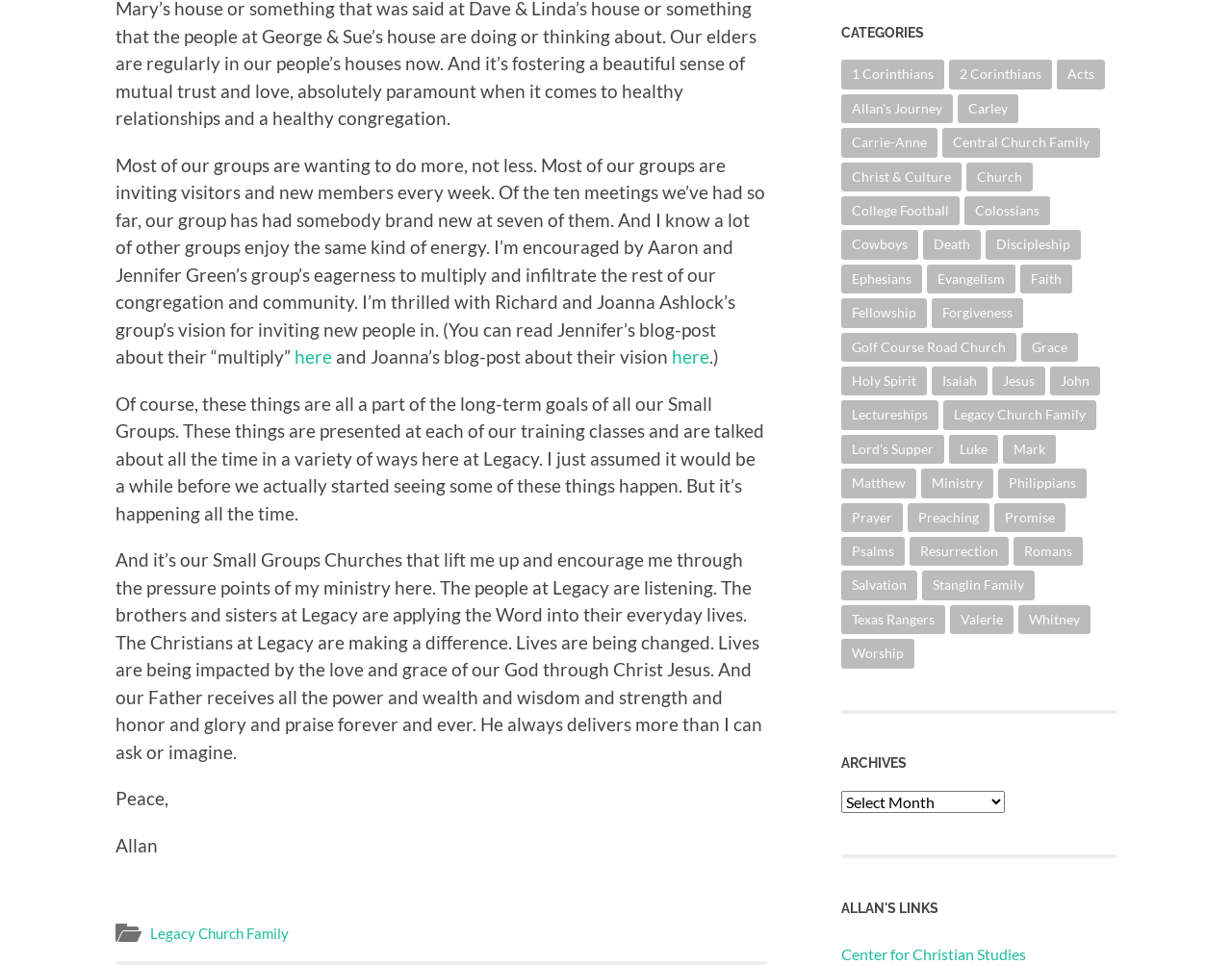What is the name of the church mentioned in the blog post?
Please use the image to provide an in-depth answer to the question.

The name of the church mentioned in the blog post is Legacy Church Family, as indicated by the link 'Legacy Church Family' at the bottom of the page.